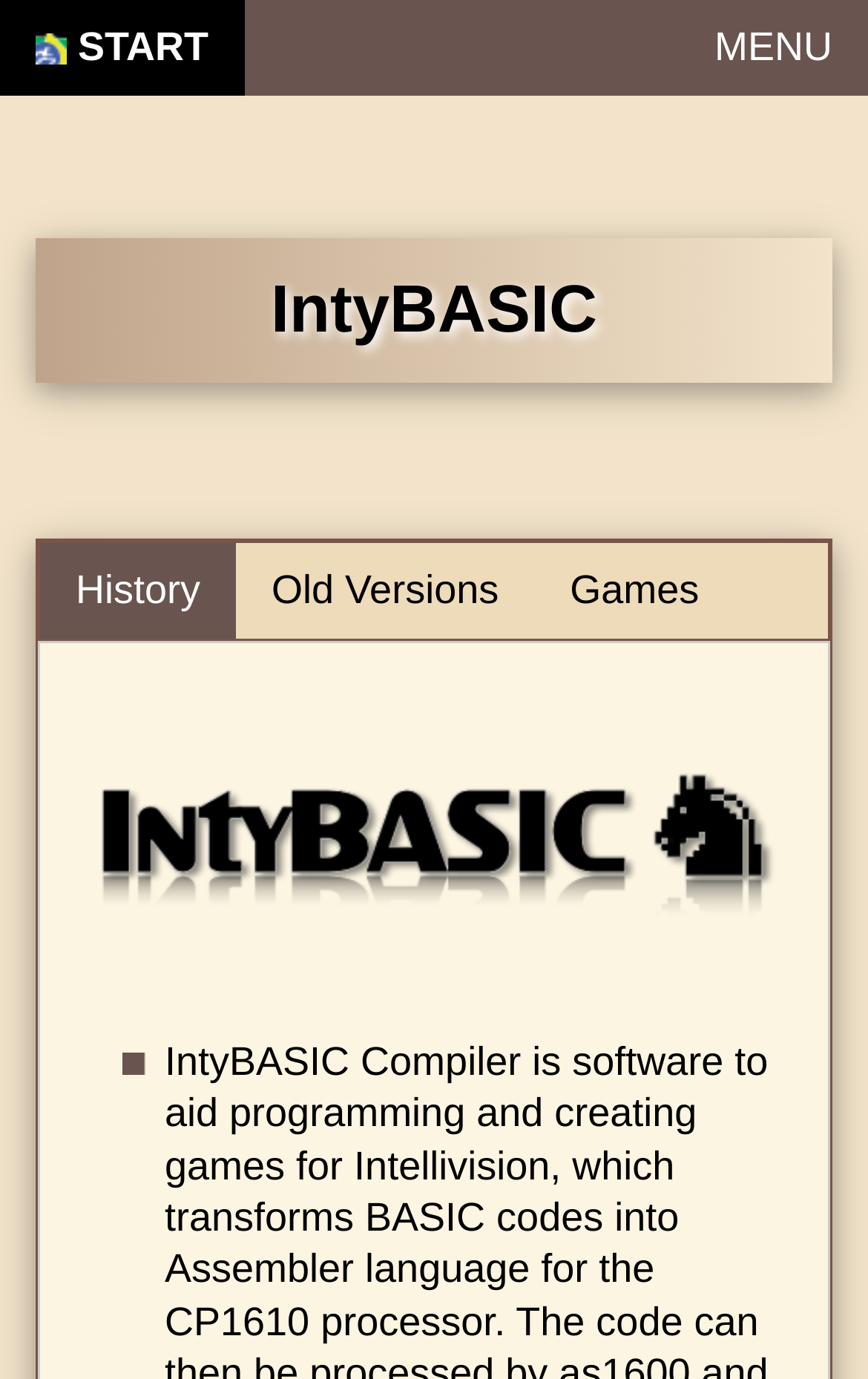What is the position of the 'START' link?
Examine the image and give a concise answer in one word or a short phrase.

Top-left